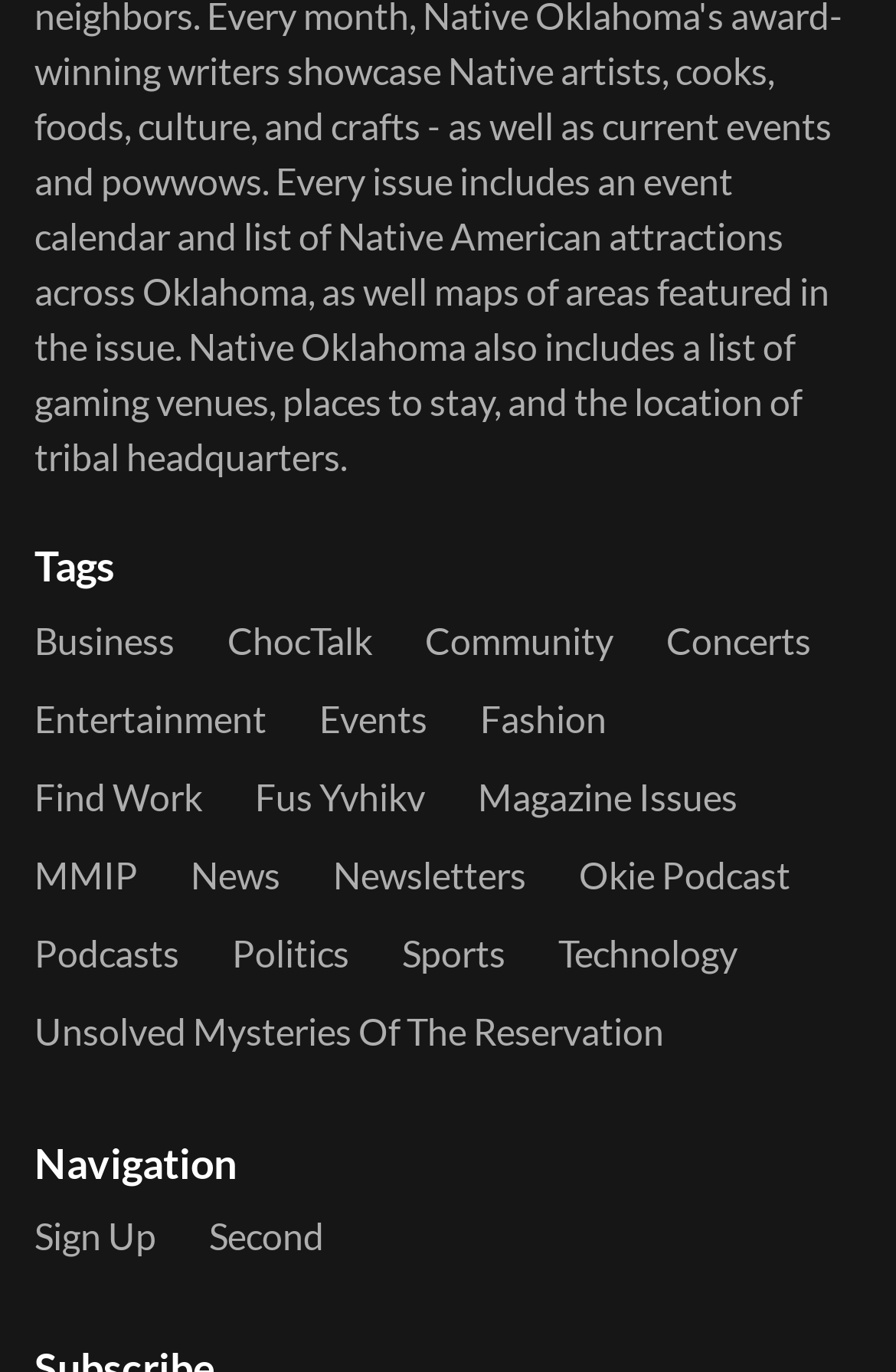Determine the bounding box coordinates for the clickable element to execute this instruction: "View Entertainment". Provide the coordinates as four float numbers between 0 and 1, i.e., [left, top, right, bottom].

[0.038, 0.504, 0.297, 0.544]